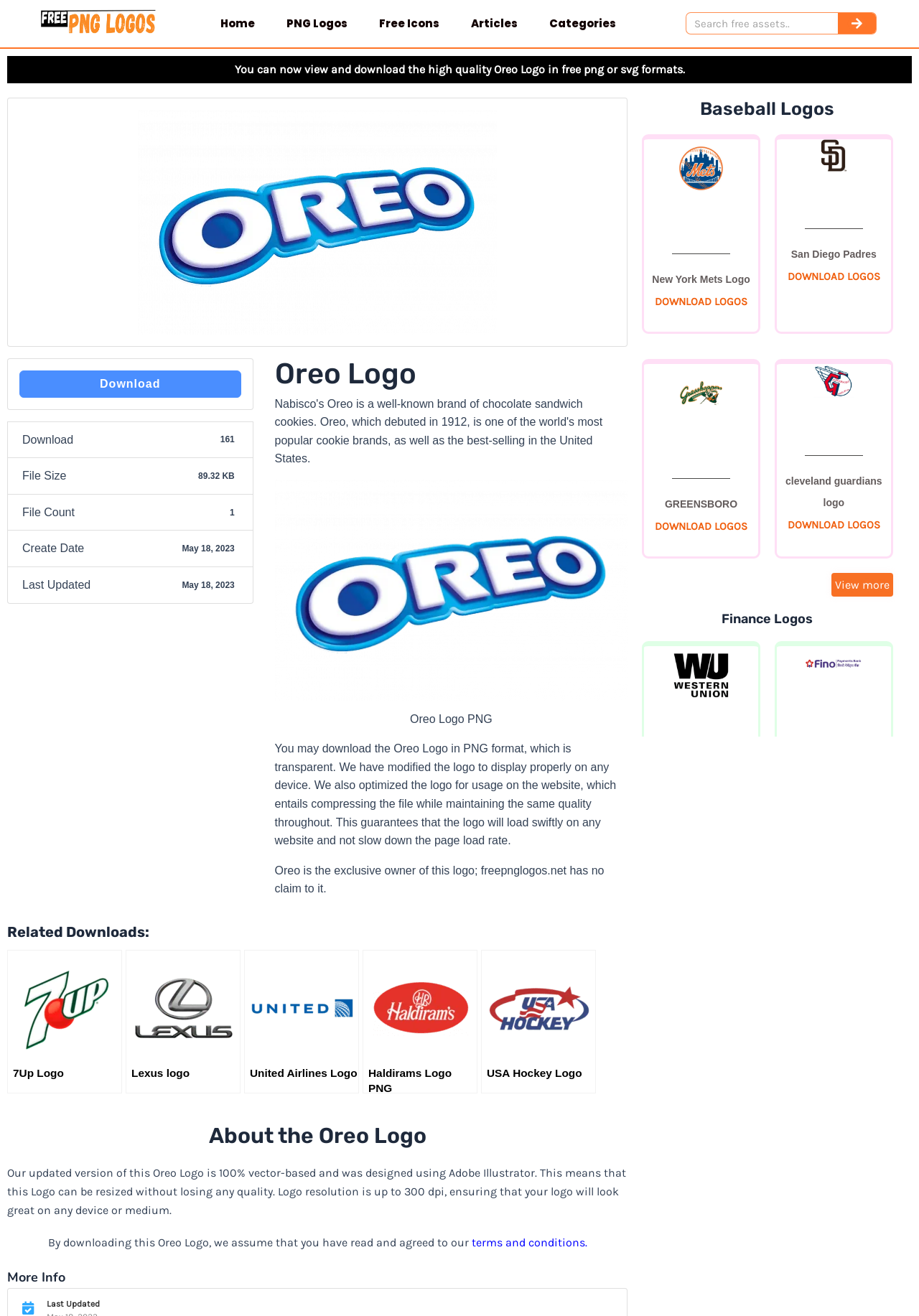Locate the bounding box of the UI element described in the following text: "Download Logos".

[0.713, 0.78, 0.813, 0.79]